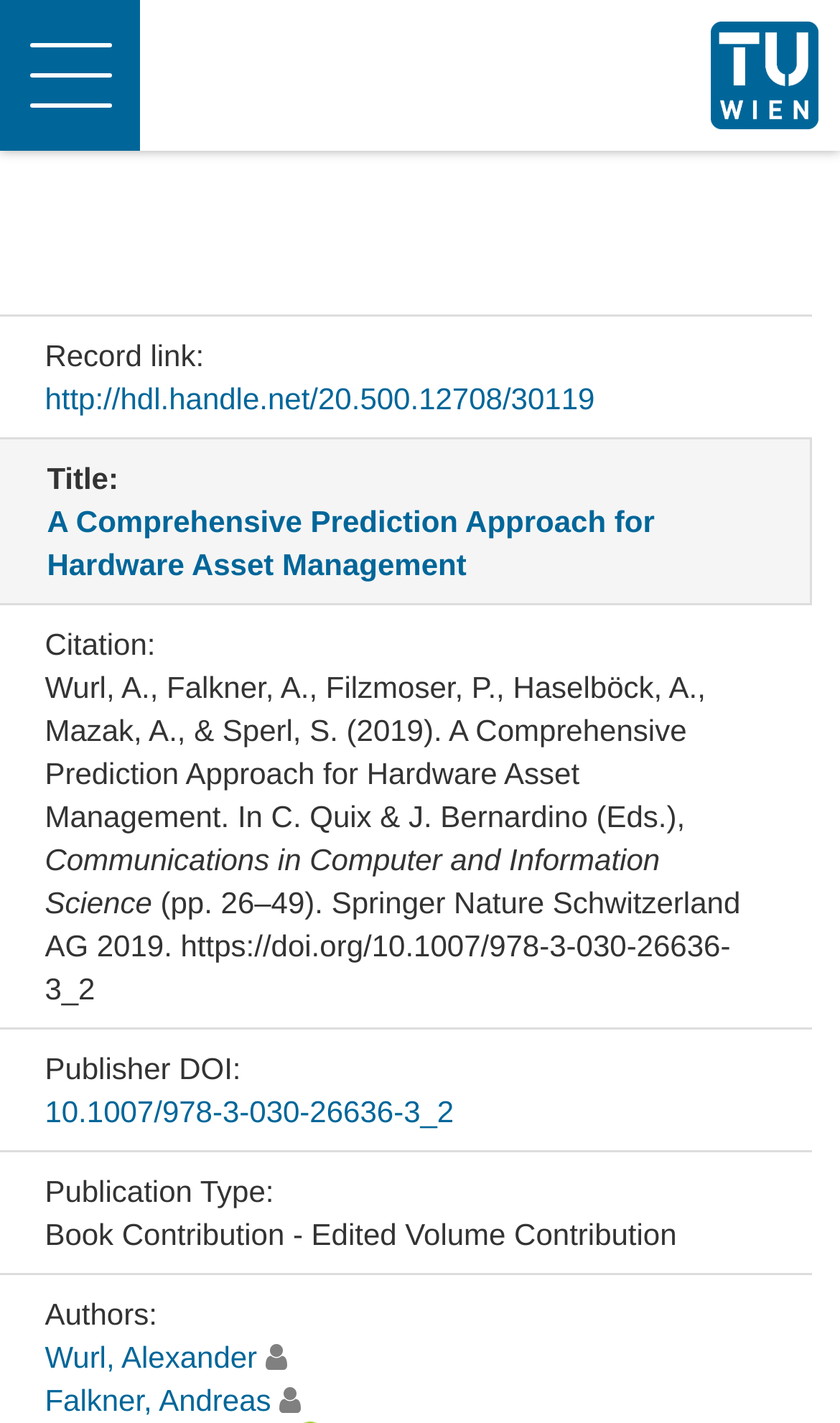Bounding box coordinates are specified in the format (top-left x, top-left y, bottom-right x, bottom-right y). All values are floating point numbers bounded between 0 and 1. Please provide the bounding box coordinate of the region this sentence describes: Falkner, Andreas

[0.053, 0.972, 0.323, 0.996]